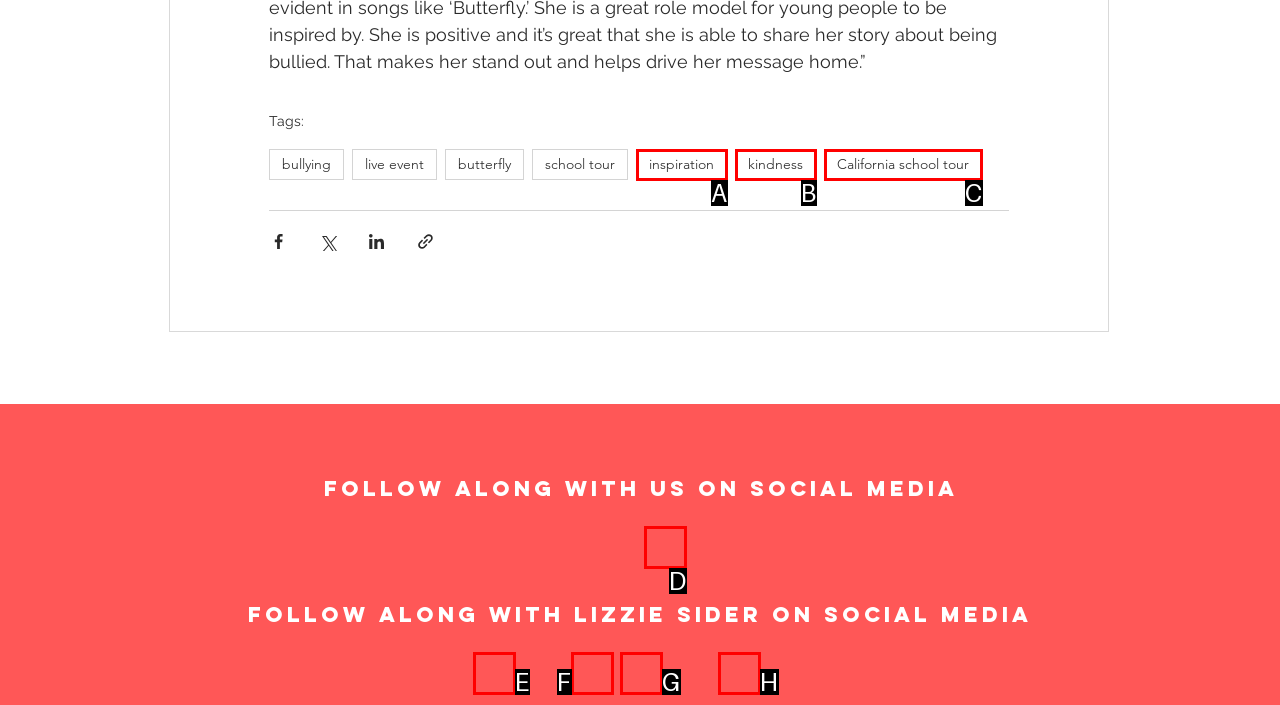Which lettered option matches the following description: aria-label="Facebook"
Provide the letter of the matching option directly.

E